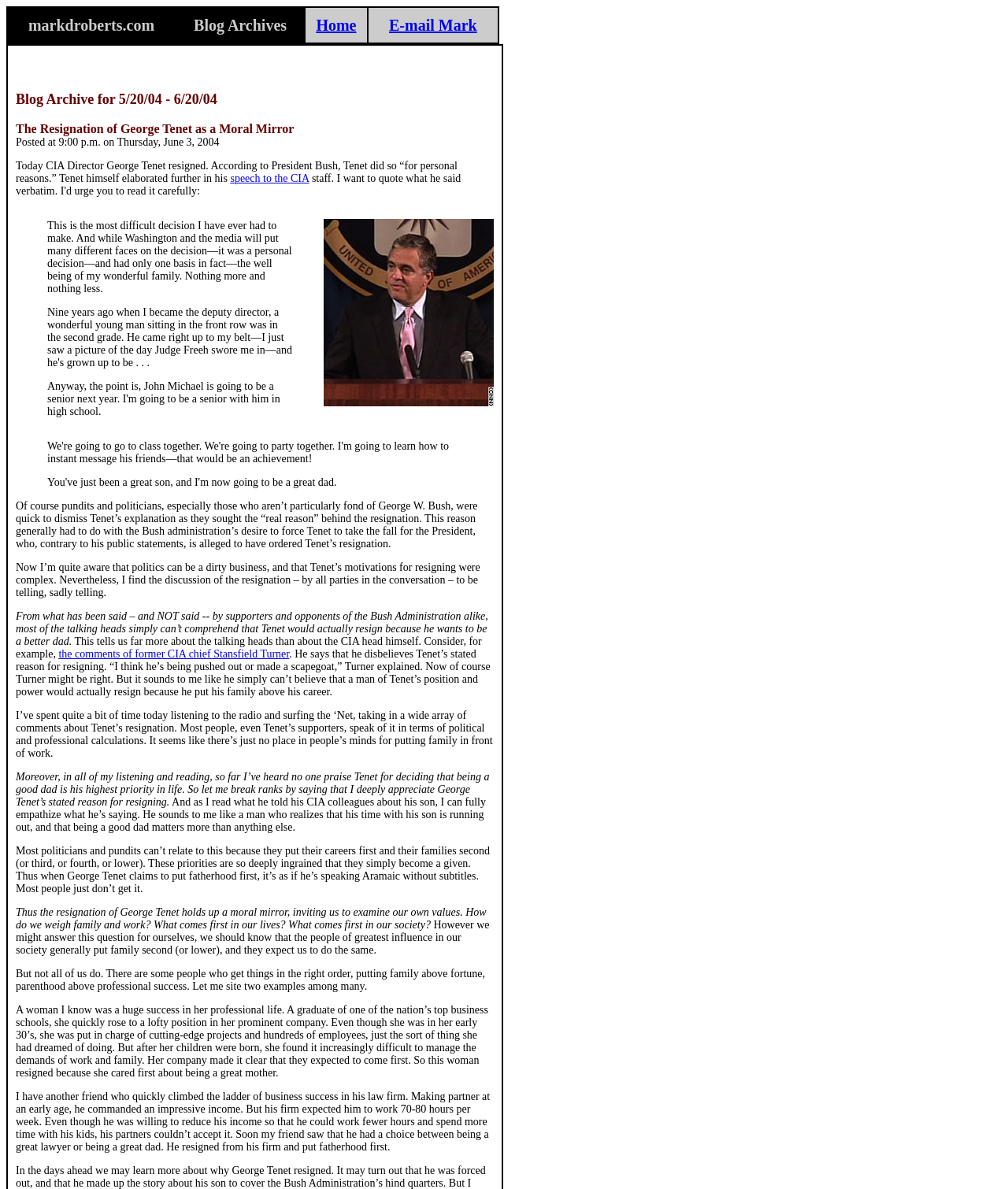What is the topic of the article?
Please provide a single word or phrase as the answer based on the screenshot.

George Tenet's resignation